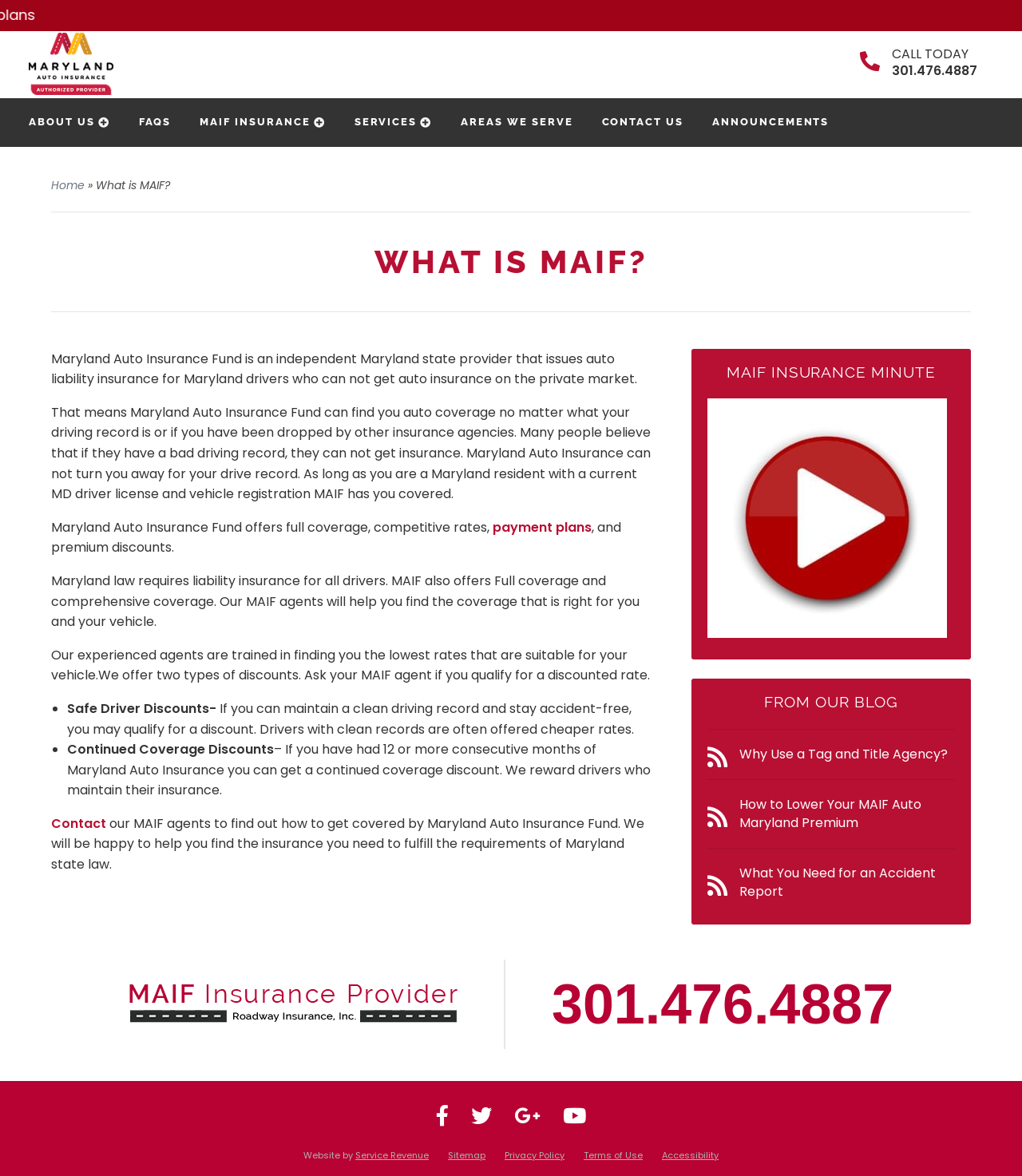Return the bounding box coordinates of the UI element that corresponds to this description: "parent_node: MAIF INSURANCE MINUTE". The coordinates must be given as four float numbers in the range of 0 and 1, [left, top, right, bottom].

[0.692, 0.531, 0.926, 0.547]